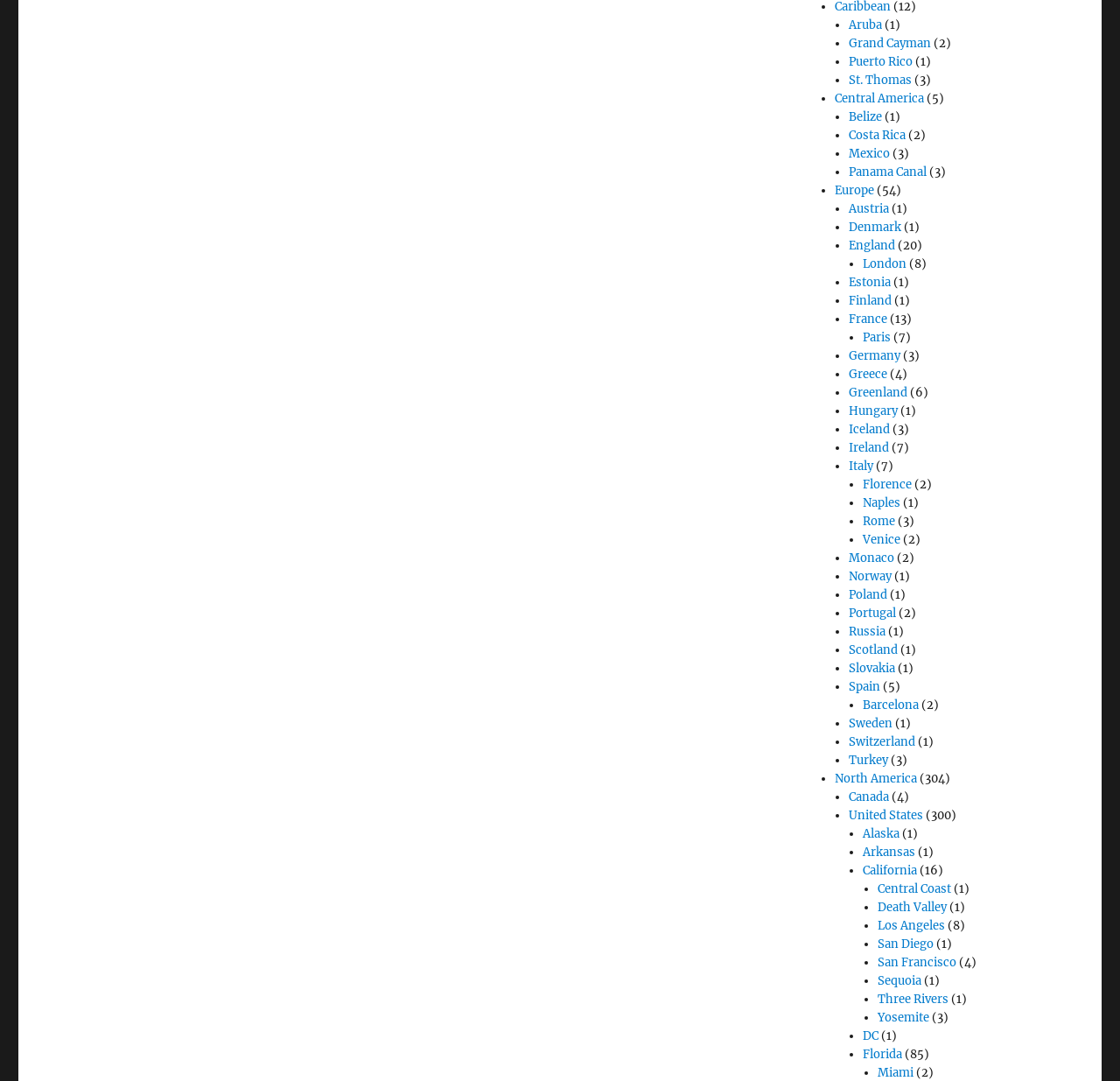Please identify the bounding box coordinates of the element's region that needs to be clicked to fulfill the following instruction: "Click on Aruba". The bounding box coordinates should consist of four float numbers between 0 and 1, i.e., [left, top, right, bottom].

[0.758, 0.016, 0.788, 0.03]